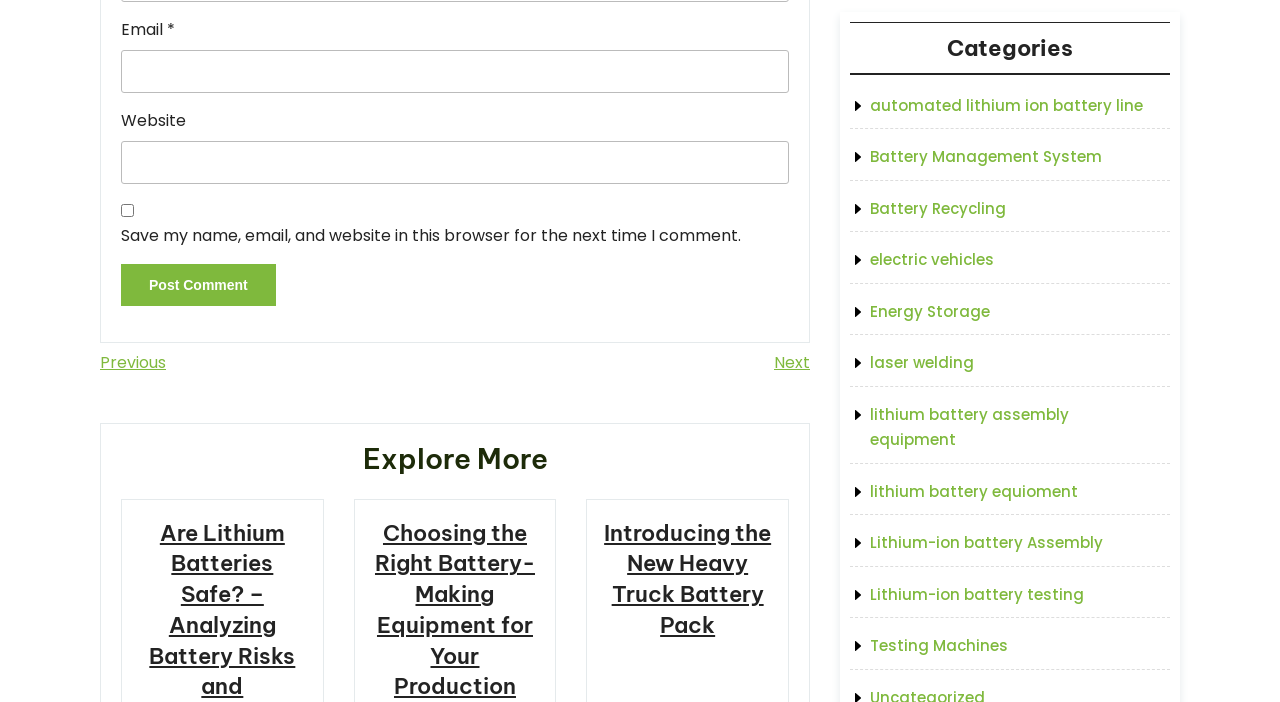Respond with a single word or short phrase to the following question: 
What navigation options are available?

Previous and Next Post